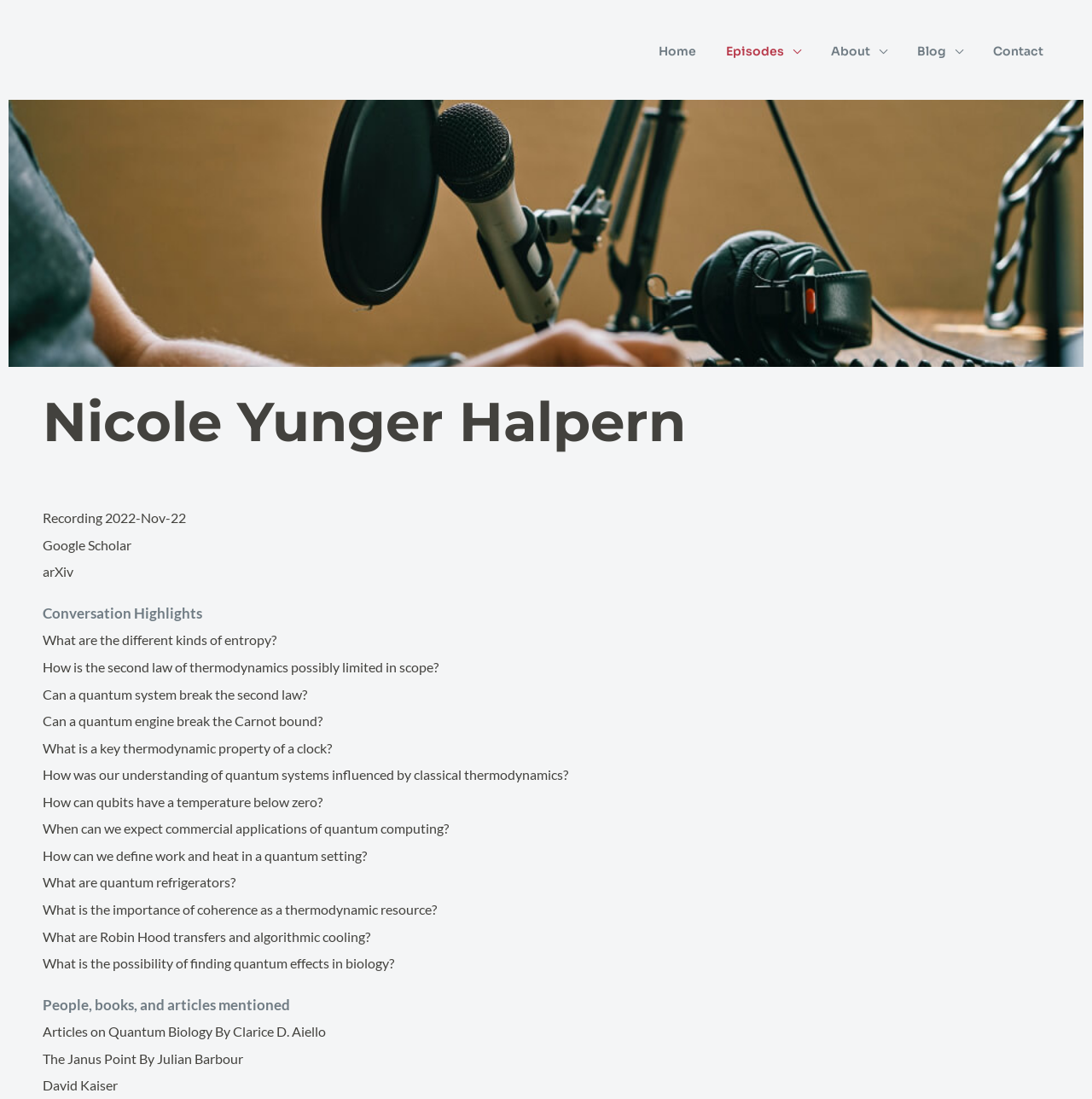How many links are there in the 'Conversation Highlights' section?
Answer the question with a detailed explanation, including all necessary information.

I counted the number of links under the 'Conversation Highlights' section, which starts with 'What are the different kinds of entropy?' and ends with 'What is the importance of coherence as a thermodynamic resource?'.